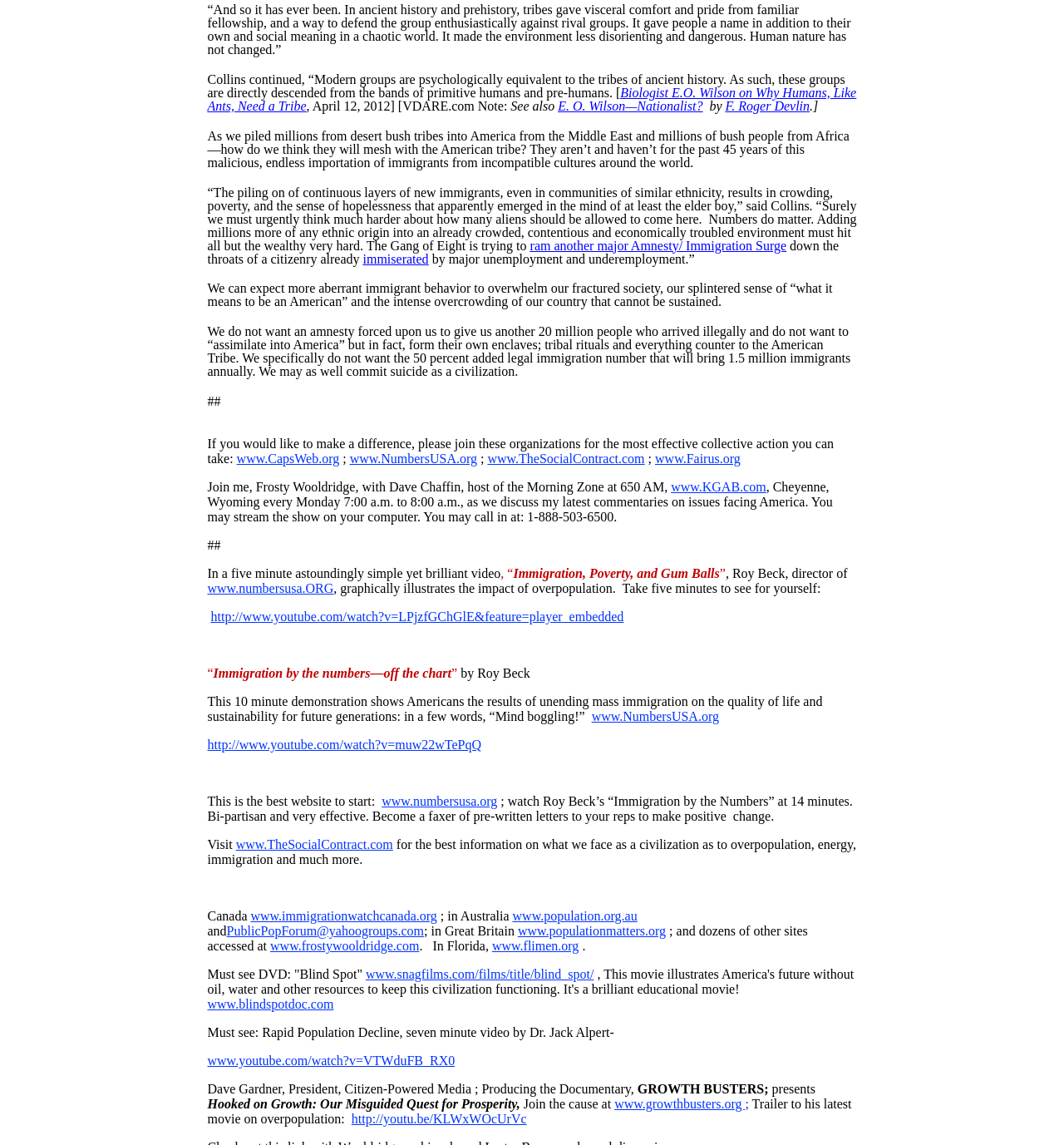Kindly determine the bounding box coordinates for the area that needs to be clicked to execute this instruction: "Read the article Immigration by the numbers—off the chart".

[0.2, 0.582, 0.424, 0.594]